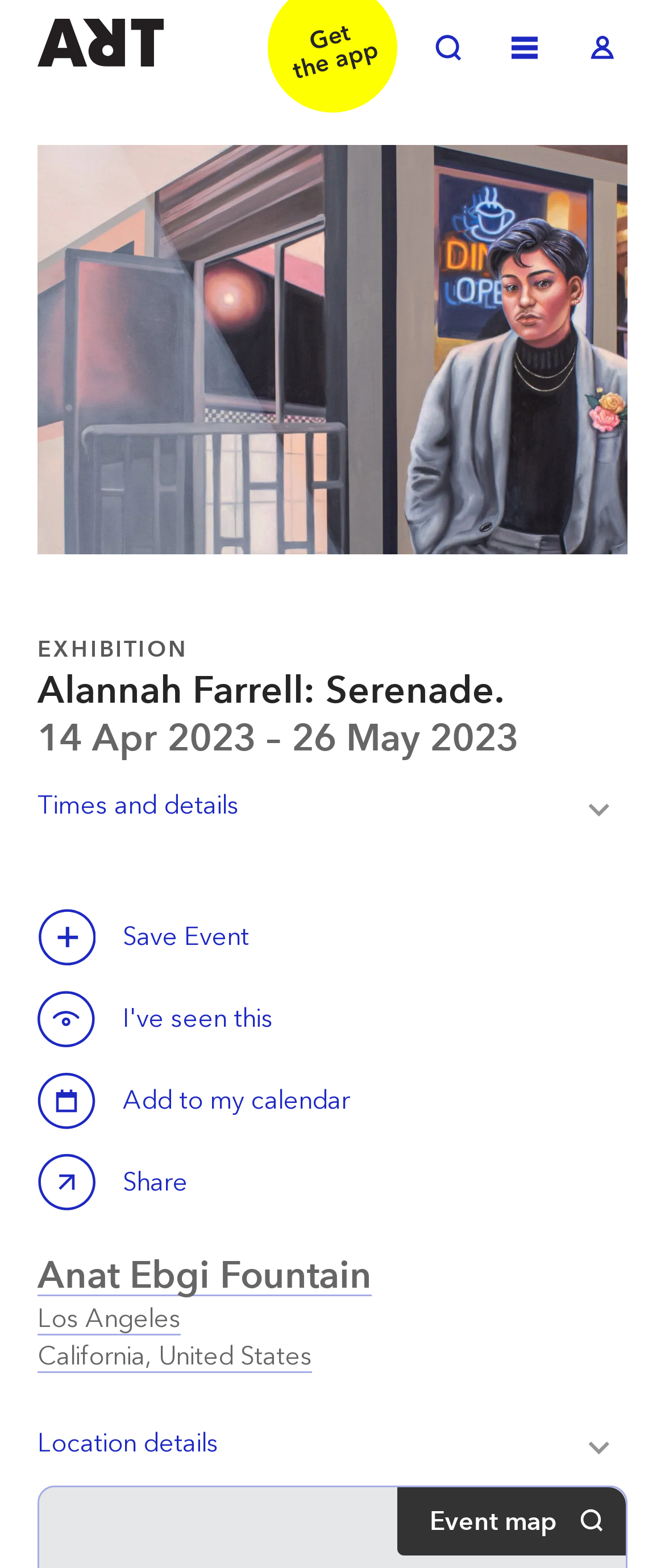Generate a comprehensive description of the webpage.

The webpage is about an art exhibition titled "Alannah Farrell: Serenade" at Anat Ebgi Fountain in Los Angeles. At the top left, there is a link to "Welcome to ArtRabbit". On the top right, there are three links: "Toggle Search", "Toggle Menu", and "Toggle Log in", aligned horizontally.

Below the top navigation, there is a header section that spans the entire width of the page. It contains three headings: "EXHIBITION", "Alannah Farrell: Serenade.", and "14 Apr 2023 – 26 May 2023", stacked vertically. 

To the right of the "EXHIBITION" heading, there is a button labeled "Times and details Toggle". Below the exhibition title, there are two buttons: "Save this event" and "Calendar". The "Calendar" button has a label "Add to my calendar" next to it. Further down, there is another button labeled "Share Alannah Farrell: Serenade.".

Below the header section, there is a heading "Anat Ebgi Fountain" with a link to the same text next to it. Below that, there is a link to "Los Angeles California, United States". At the bottom of the page, there is a button labeled "Location details Toggle Location details" and a static text "Event map" on the right side.